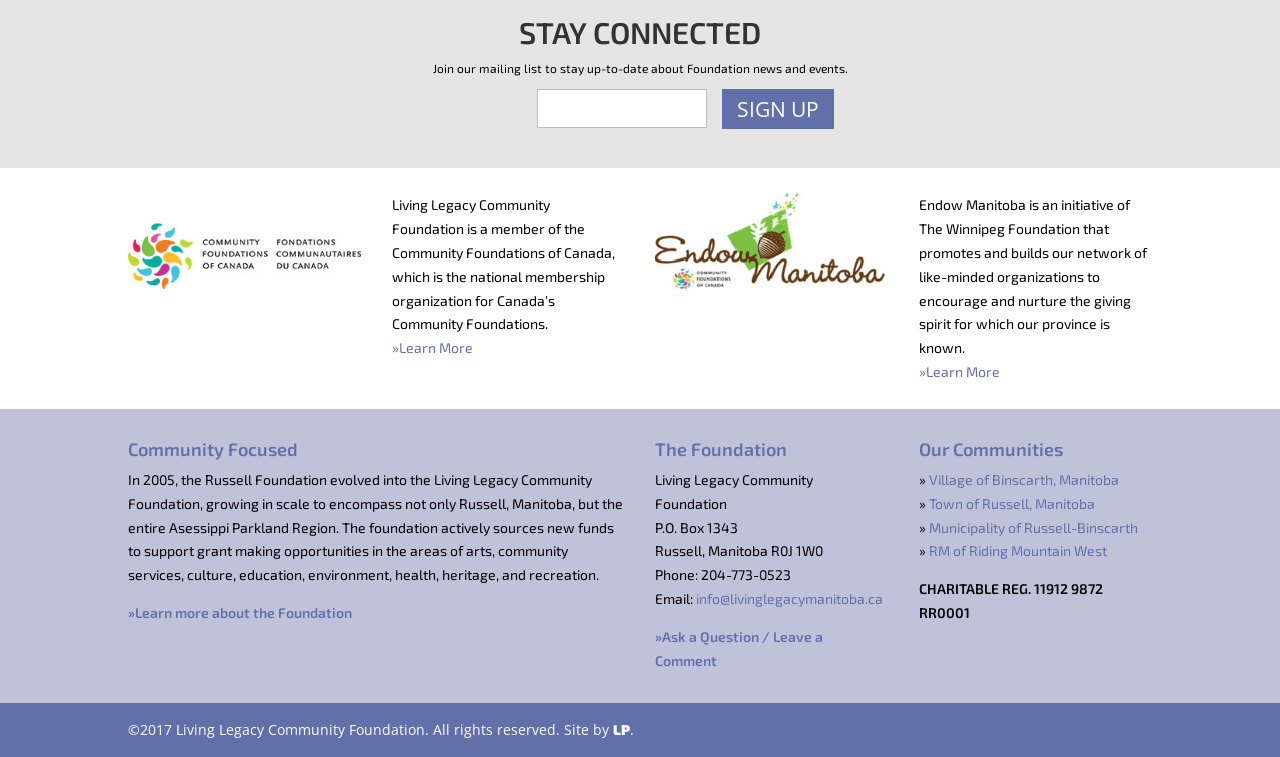Please specify the bounding box coordinates of the clickable region necessary for completing the following instruction: "Ask a question or leave a comment". The coordinates must consist of four float numbers between 0 and 1, i.e., [left, top, right, bottom].

[0.512, 0.829, 0.643, 0.883]